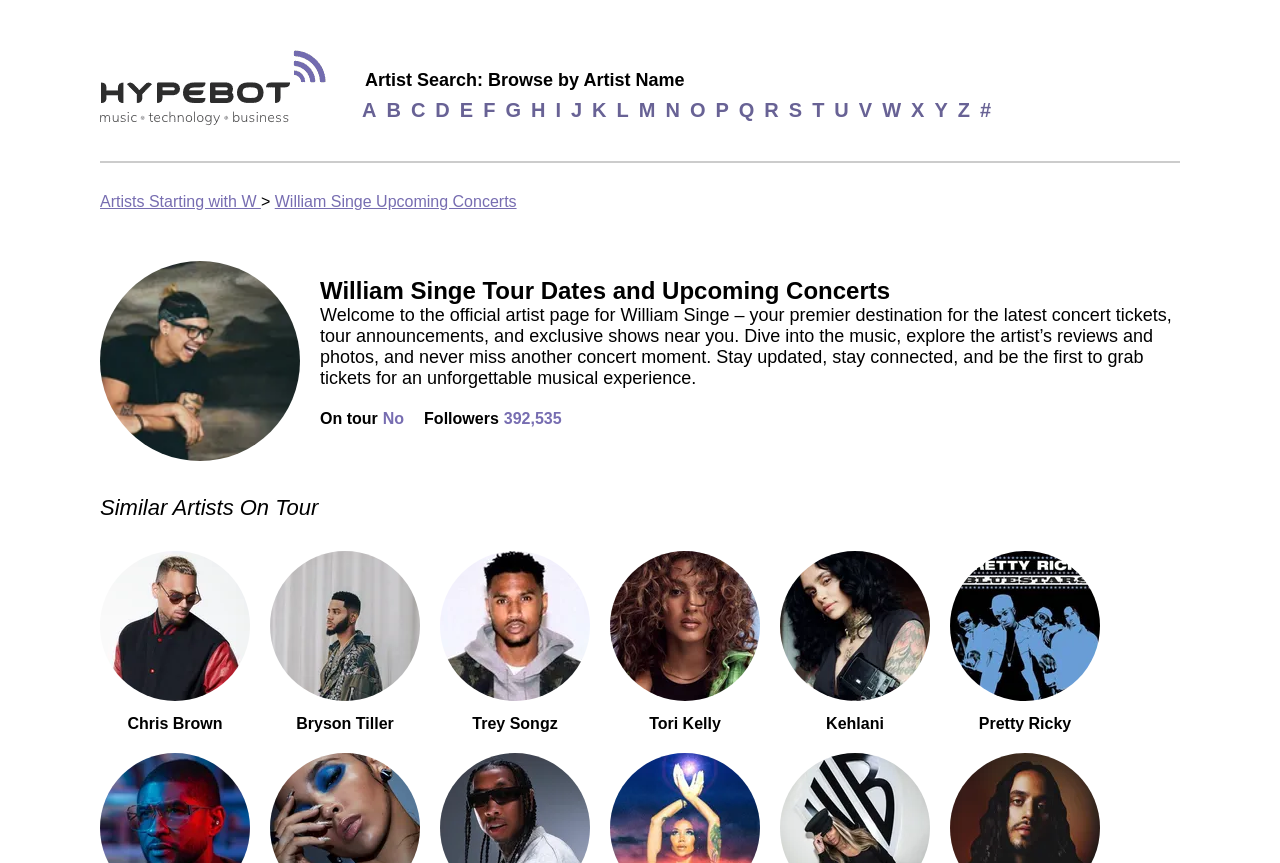Construct a thorough caption encompassing all aspects of the webpage.

This webpage is dedicated to William Singe's concert tour dates and shows. At the top left, there is a link to find more about Hypebot, accompanied by a small Hypebot image. Below this, there is a search bar labeled "Artist Search: Browse by Artist Name" with links to alphabetical letters from A to Z, allowing users to search for artists by their name.

To the right of the search bar, there is a link to "Artists Starting with W" followed by a ">" symbol. Below this, there is a link to "William Singe Upcoming Concerts" and an image of William Singe.

The main content of the page is headed by "William Singe Tour Dates and Upcoming Concerts" and features a brief introduction to the artist page, explaining that it provides the latest concert tickets, tour announcements, and exclusive shows near the user's location.

Below this introduction, there are three columns of information: "On tour", "No", and "Followers" with a count of 392,535. Further down, there is a section labeled "Similar Artists On Tour" featuring links to five similar artists: Chris Brown, Bryson Tiller, Trey Songz, Tori Kelly, and Kehlani, each accompanied by an image of the artist.